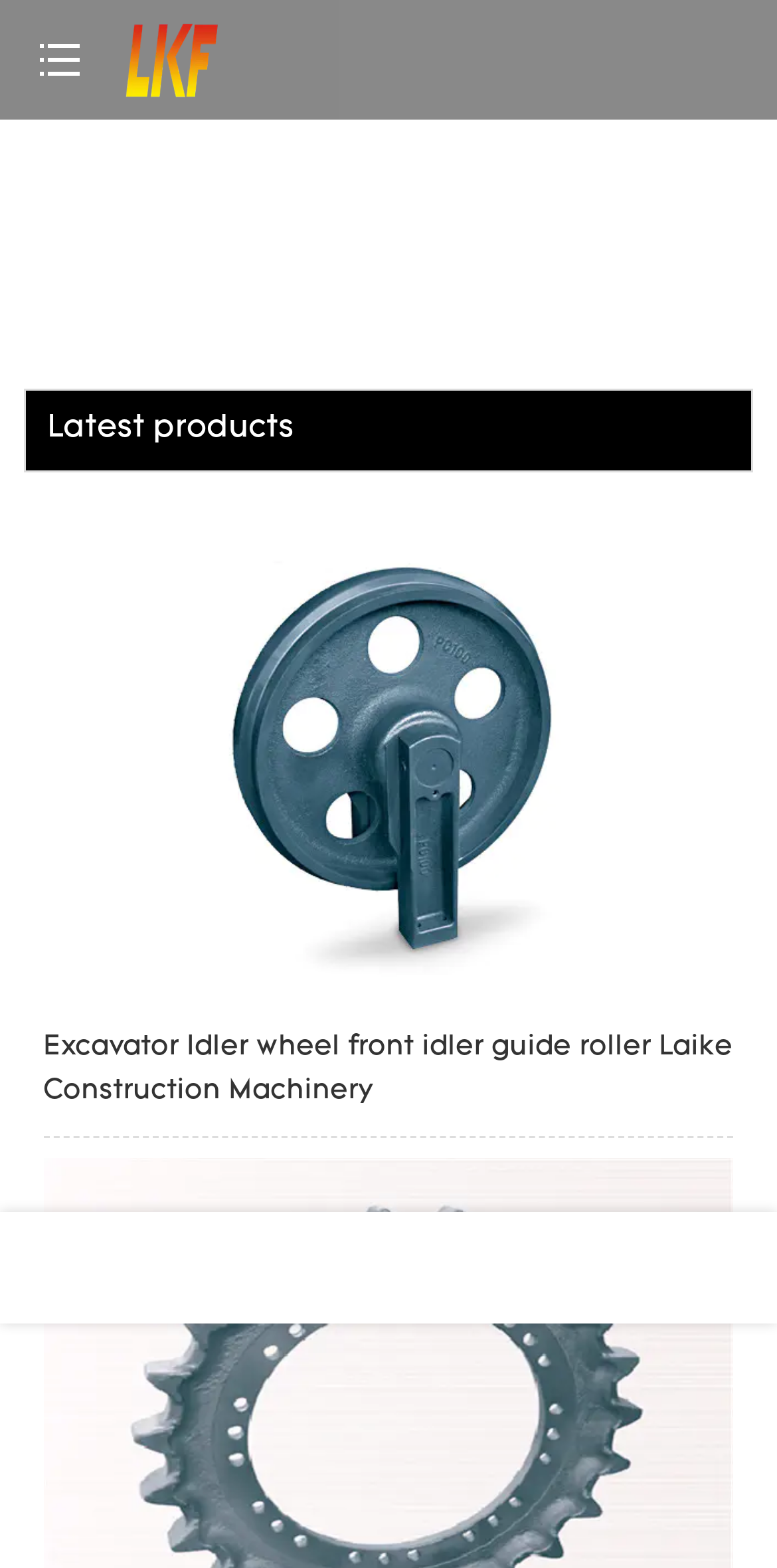What is the company name?
Please respond to the question thoroughly and include all relevant details.

The company name can be found in the logo link at the top of the page, which says 'Logo | Laike Construction Machinery - lkparts.com'.